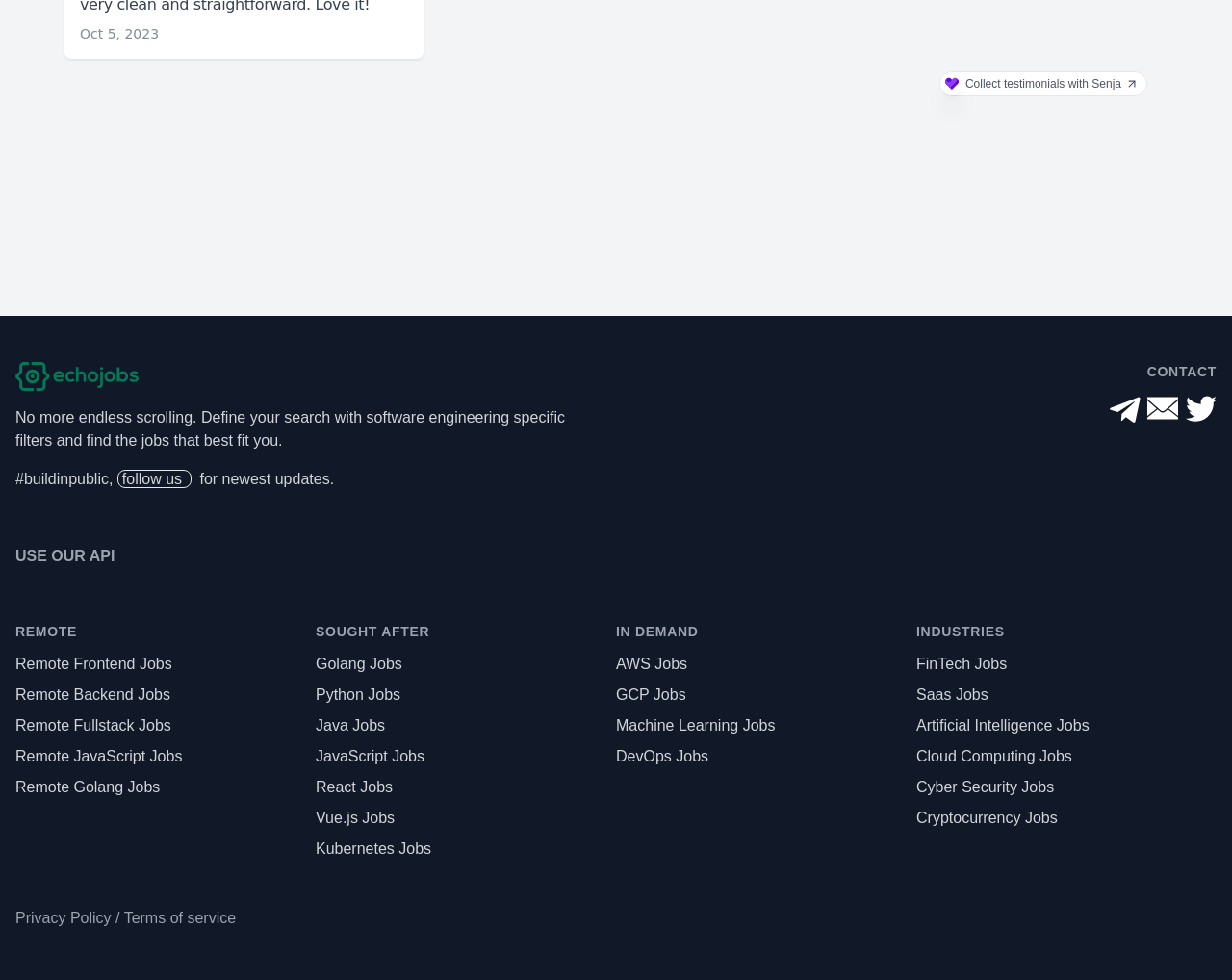What is the purpose of the 'CONTACT' section?
Using the image as a reference, answer with just one word or a short phrase.

To contact the website